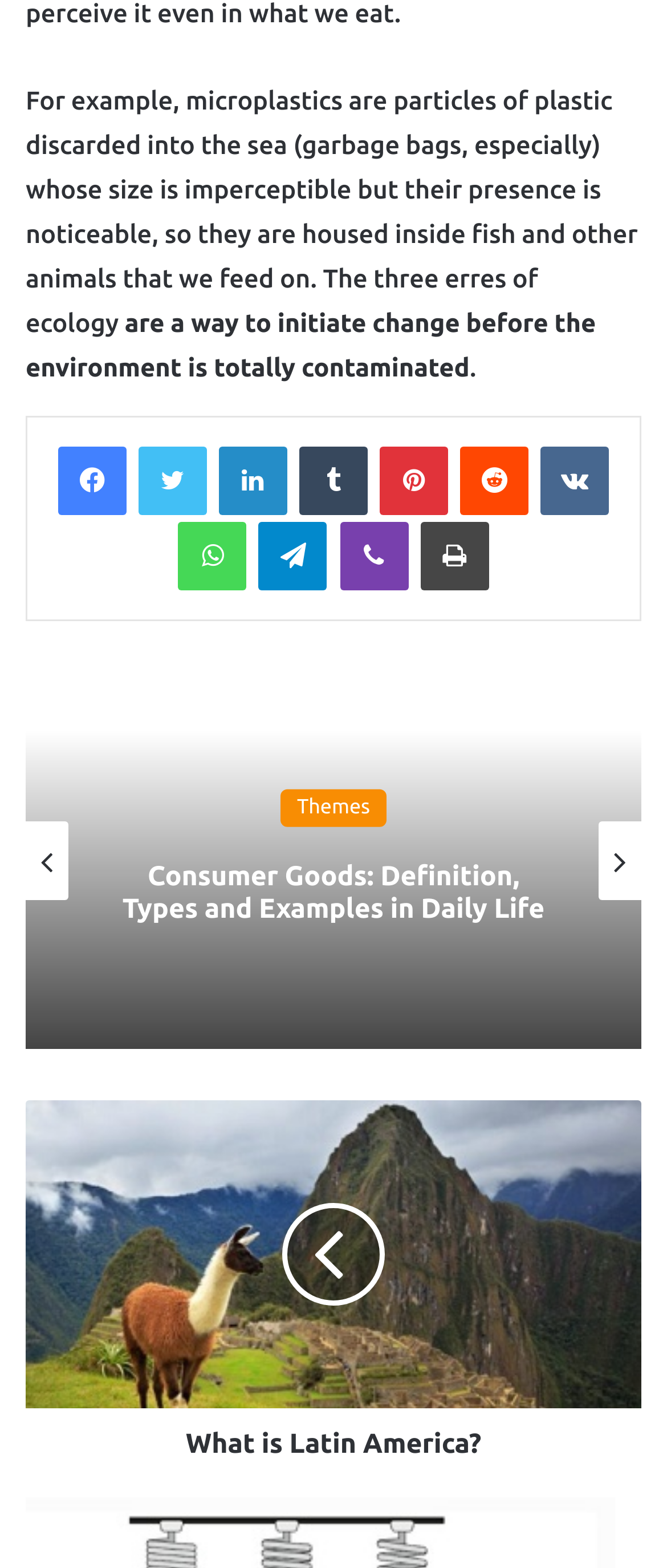Determine the coordinates of the bounding box for the clickable area needed to execute this instruction: "Read more about What is Latin America?".

[0.038, 0.898, 0.962, 0.933]